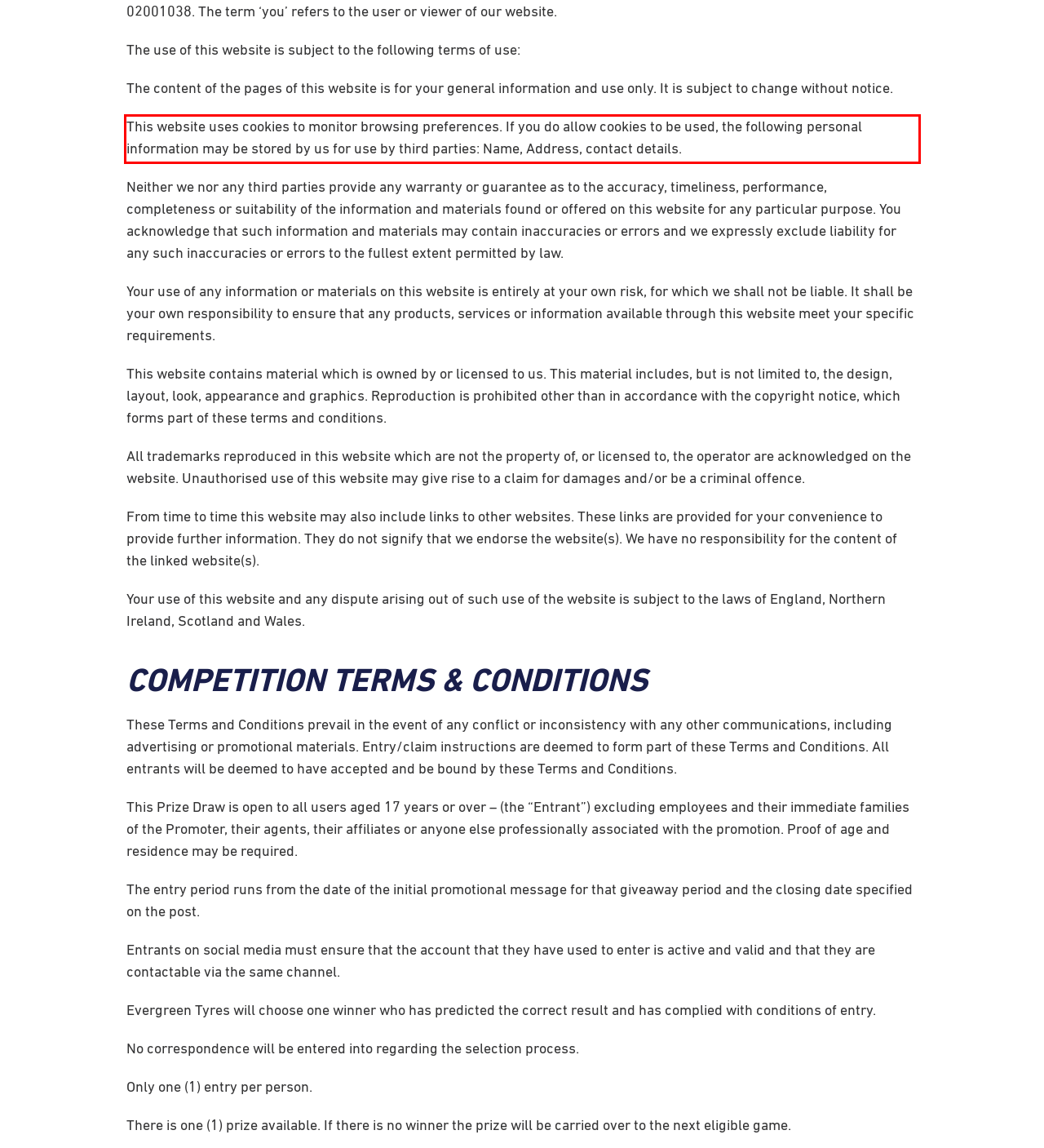Using the webpage screenshot, recognize and capture the text within the red bounding box.

This website uses cookies to monitor browsing preferences. If you do allow cookies to be used, the following personal information may be stored by us for use by third parties: Name, Address, contact details.